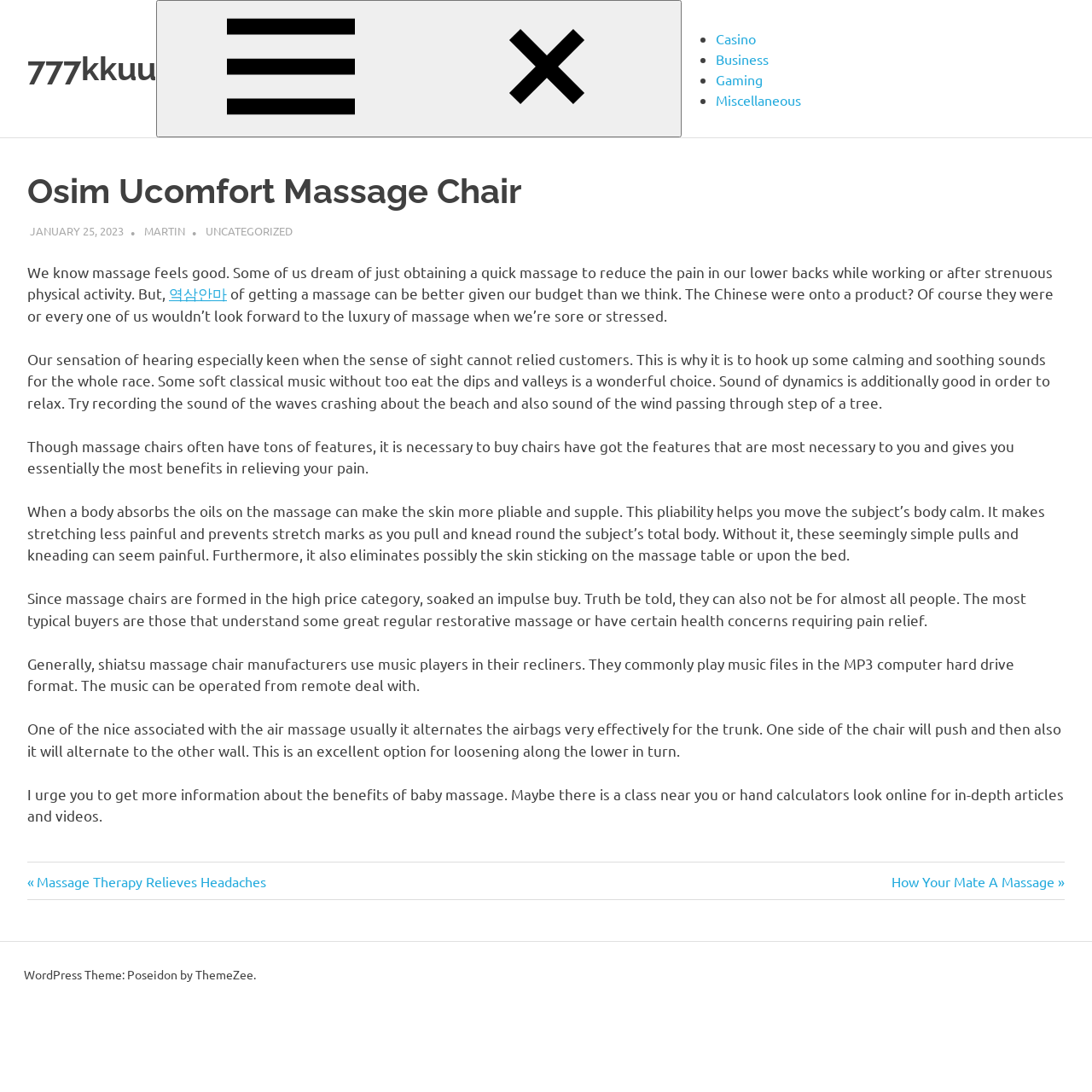Give a detailed overview of the webpage's appearance and contents.

This webpage is about the Osim Ucomfort Massage Chair, with a focus on its benefits and features. At the top, there is a menu button on the left and a navigation menu on the right, which contains links to categories such as Casino, Business, Gaming, and Miscellaneous. 

Below the menu, there is a main article section that takes up most of the page. The article title, "Osim Ucomfort Massage Chair", is displayed prominently at the top, followed by the date "JANUARY 25, 2023" and the author's name "MARTIN". The article is divided into several paragraphs, which discuss the benefits of massage, the importance of considering one's budget when purchasing a massage chair, and the features to look for in a massage chair. The text also mentions the use of calming sounds, such as classical music or the sound of waves, to enhance the massage experience.

At the bottom of the page, there is a footer section that contains a navigation menu with links to previous and next posts, as well as a copyright notice that indicates the webpage is powered by WordPress with a theme by ThemeZee.